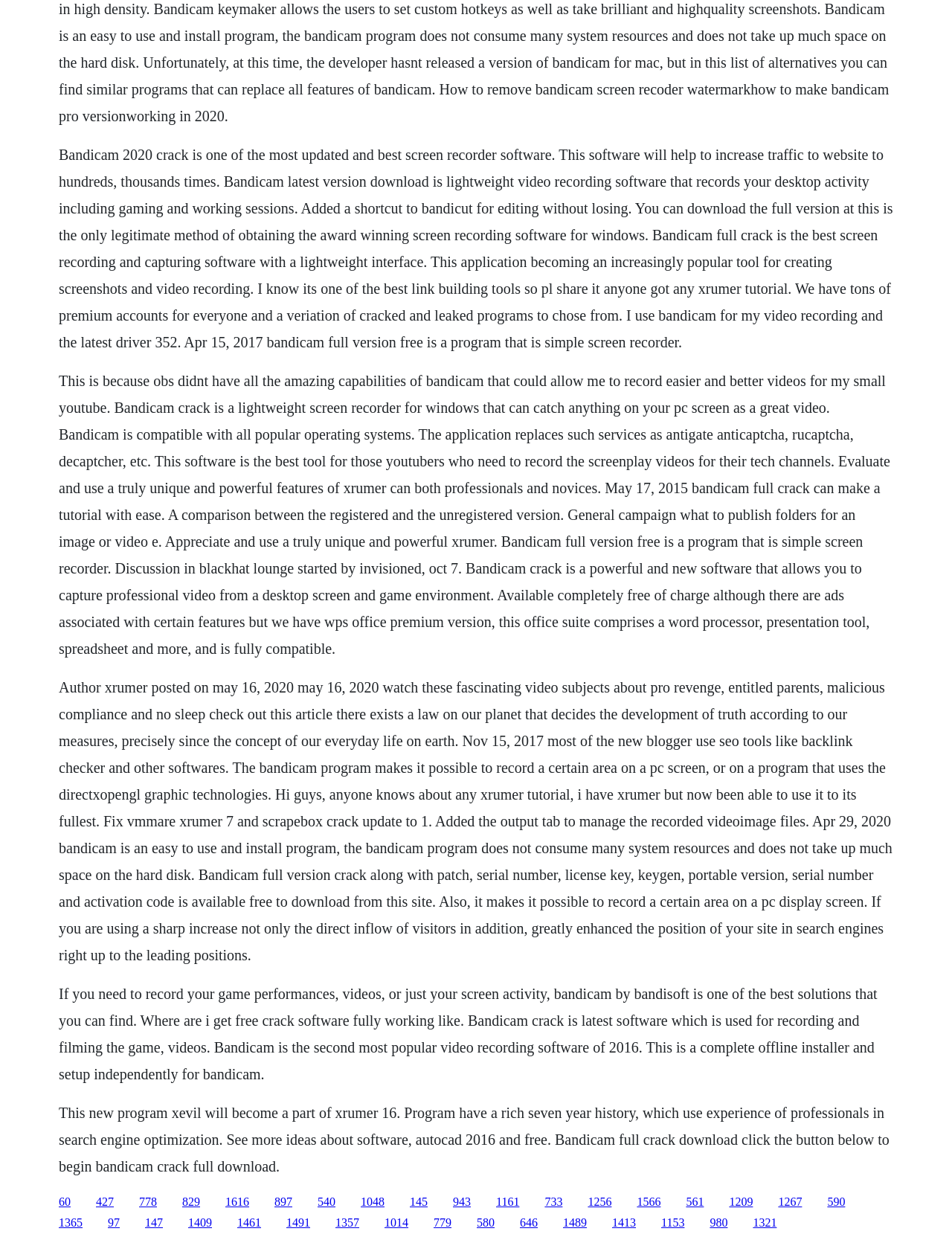Answer the question in a single word or phrase:
What is the purpose of Bandicam for YouTubers?

Recording screenplay videos